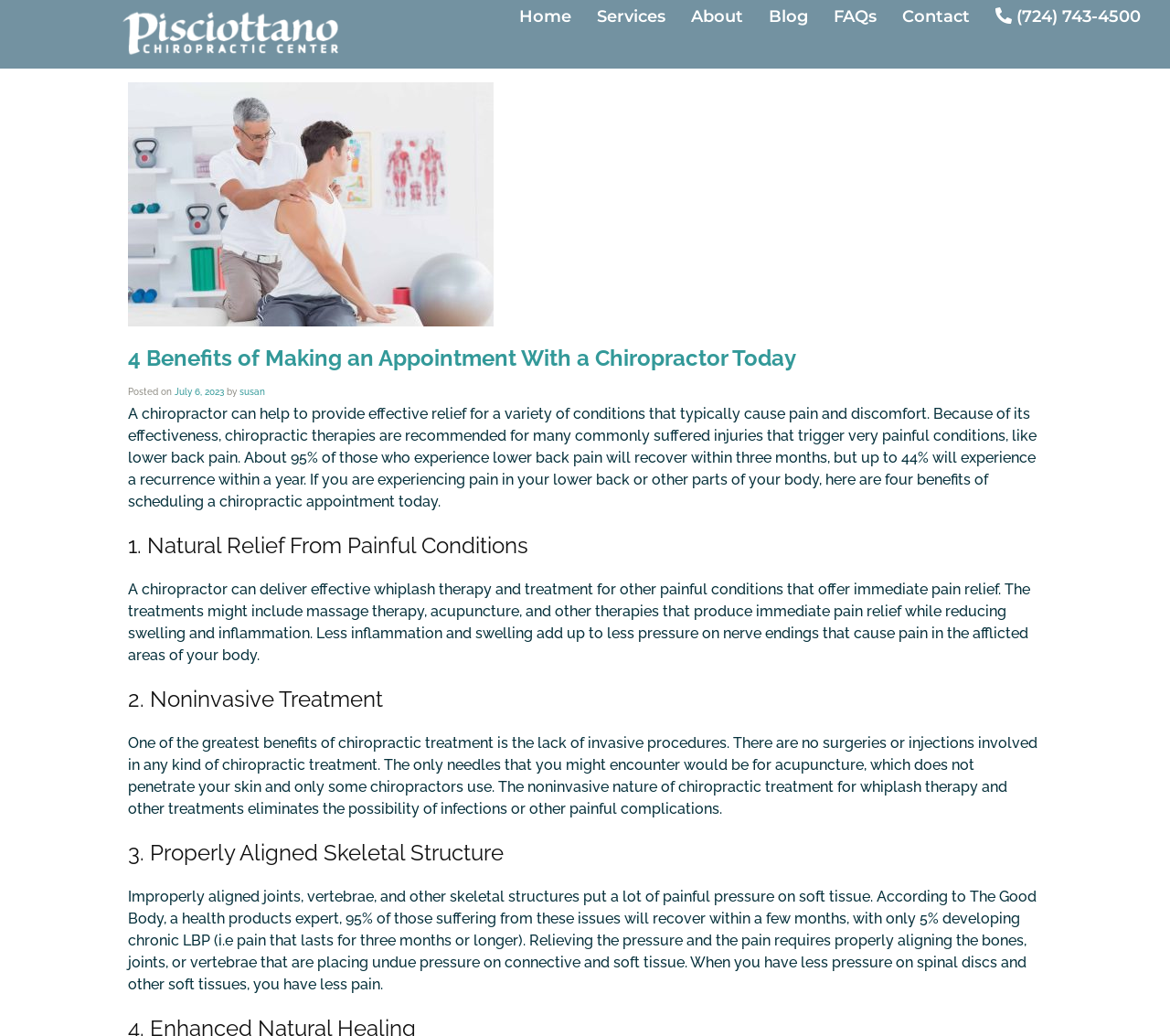Select the bounding box coordinates of the element I need to click to carry out the following instruction: "Click the 'About' link".

[0.581, 0.003, 0.645, 0.029]